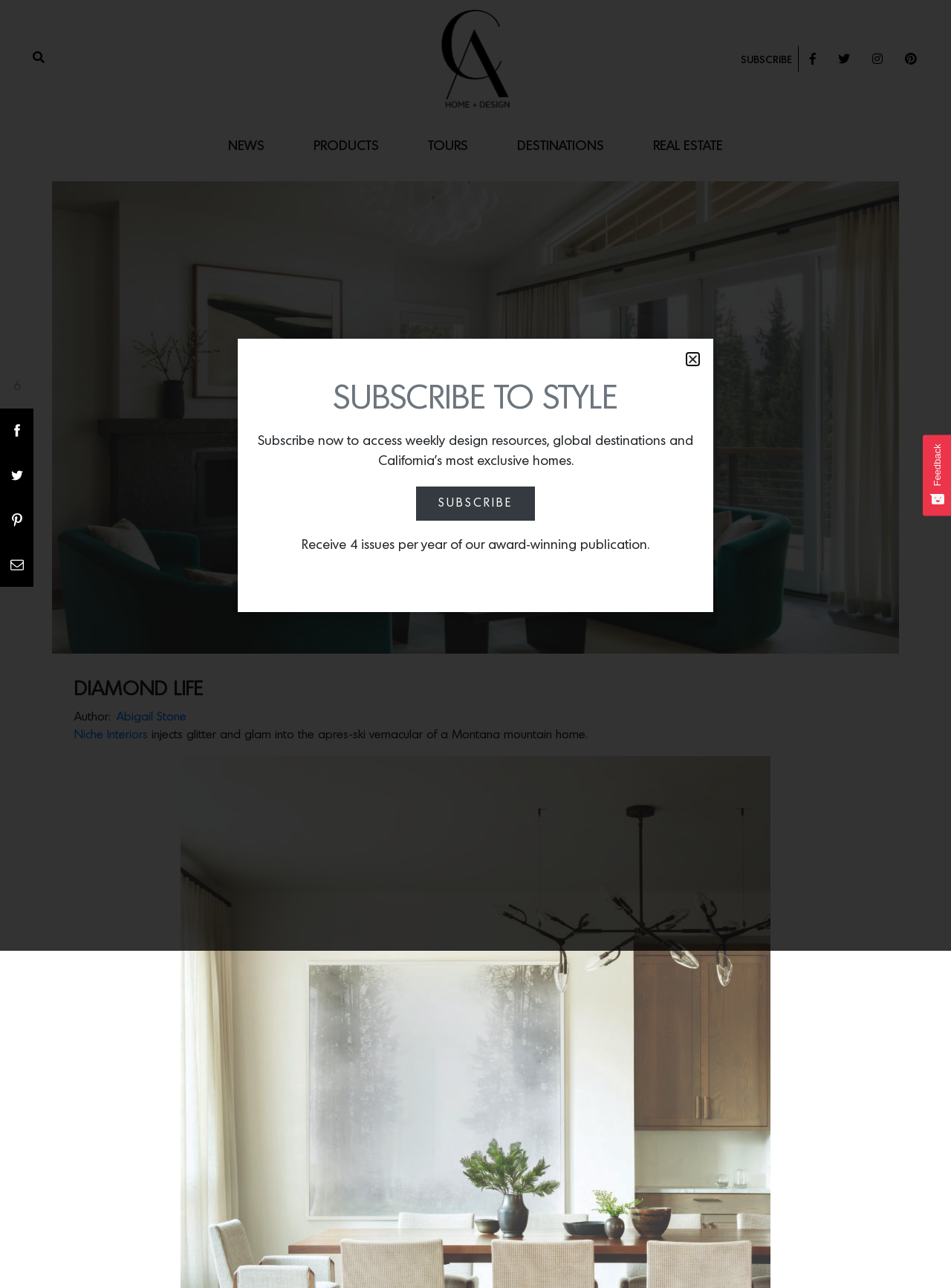Use a single word or phrase to answer the question:
Who is the author of the article?

Abigail Stone